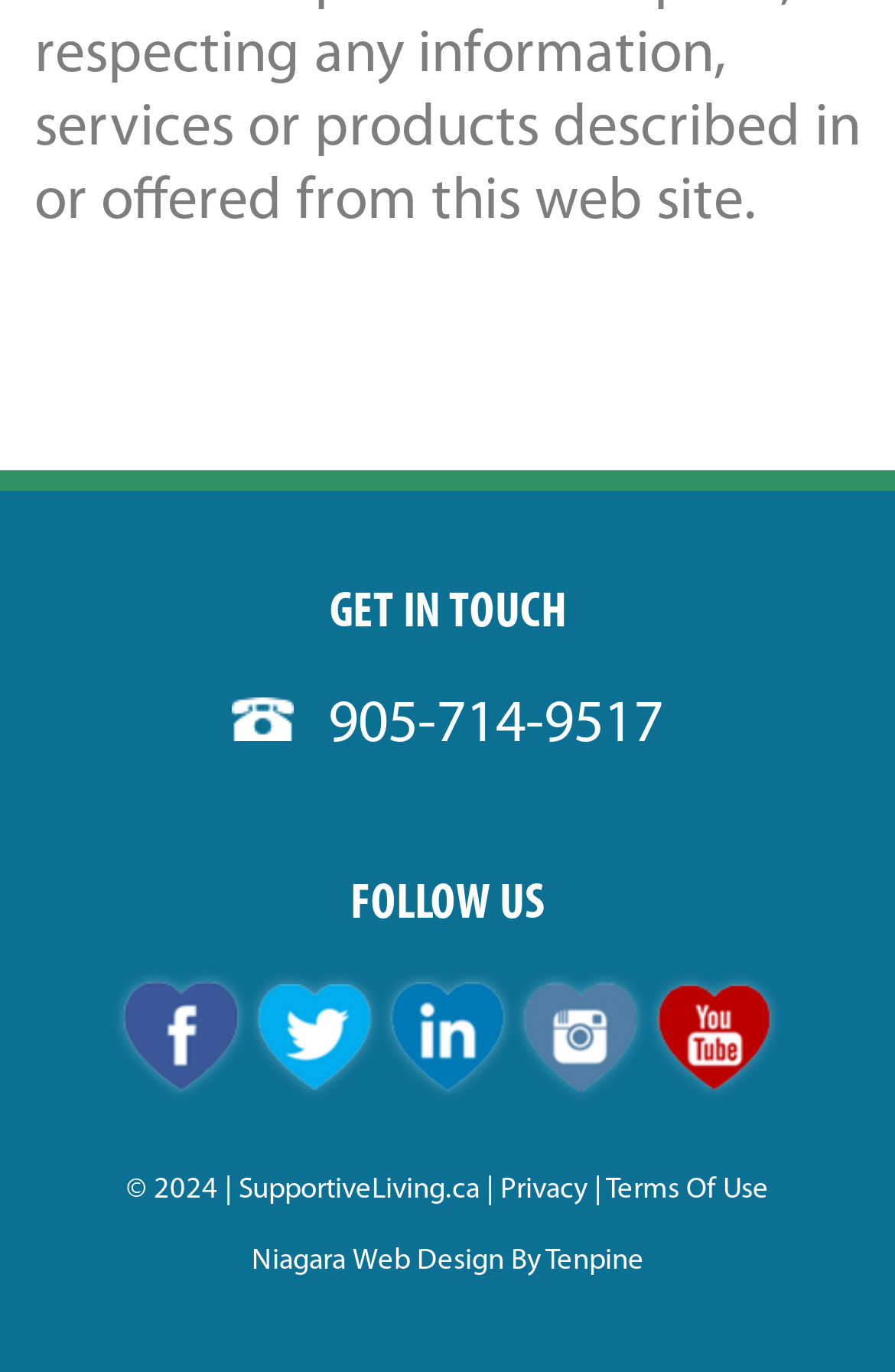Using the information in the image, give a comprehensive answer to the question: 
Who designed the website?

The website designer is mentioned in the text 'Niagara Web Design by Tenpine' located at the bottom of the page, which indicates that Niagara Web Design is the company and Tenpine is the specific designer or team.